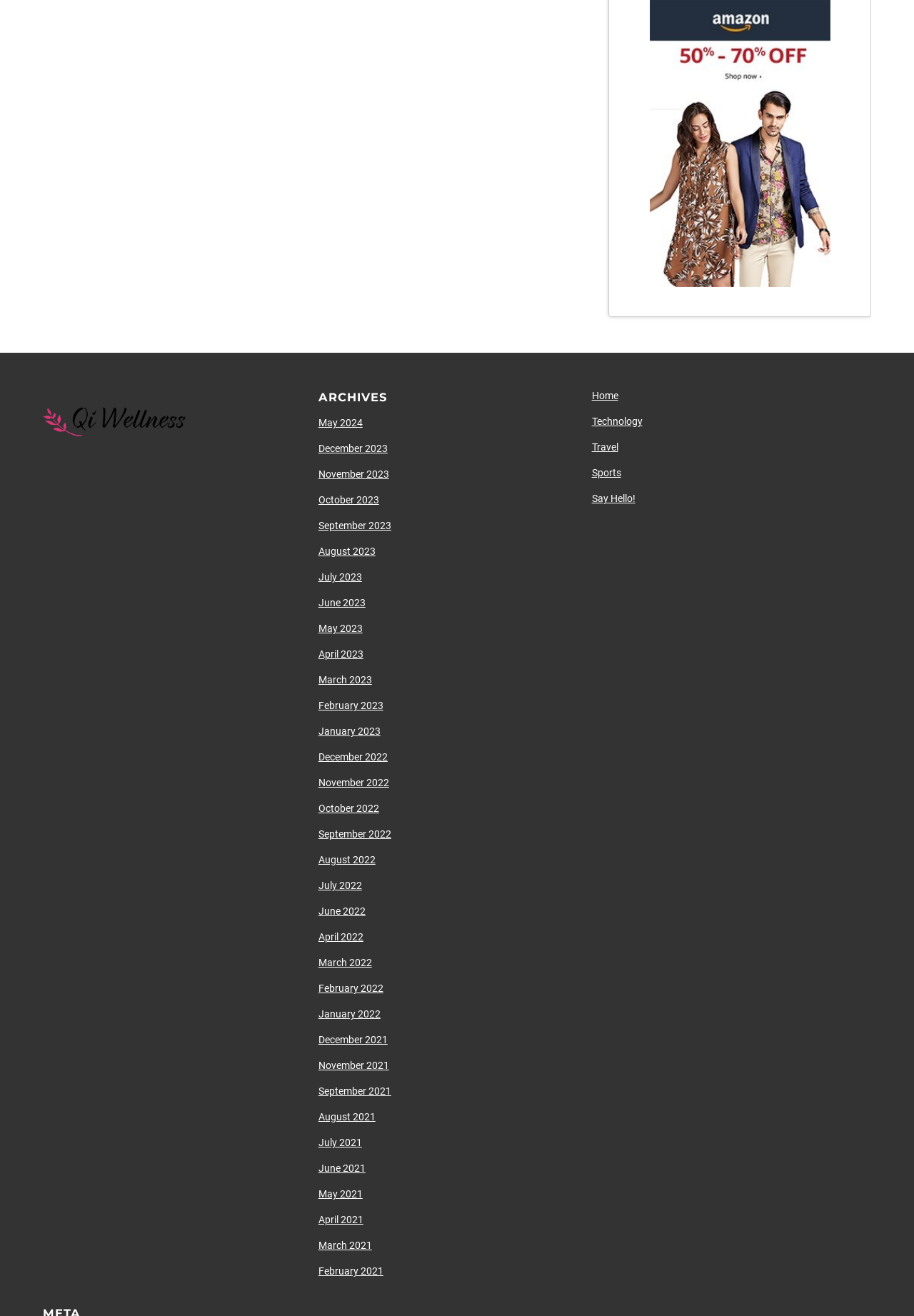Pinpoint the bounding box coordinates of the element to be clicked to execute the instruction: "View archives for May 2024".

[0.348, 0.317, 0.397, 0.326]